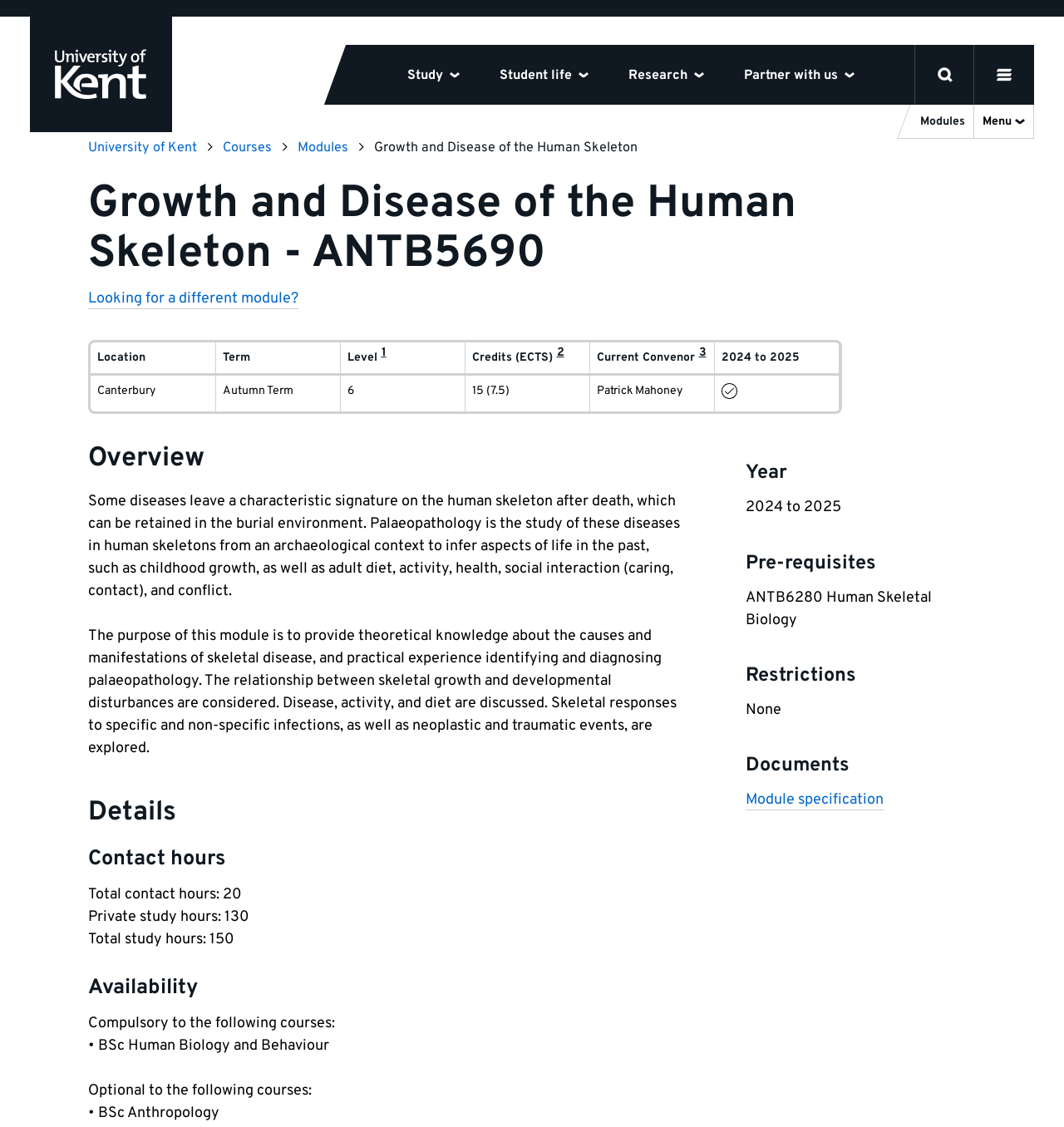What is the level of the module?
Examine the image closely and answer the question with as much detail as possible.

The level of the module can be found in the table under the 'Module delivery information' section, where it is listed as '6' in the 'Level' column.